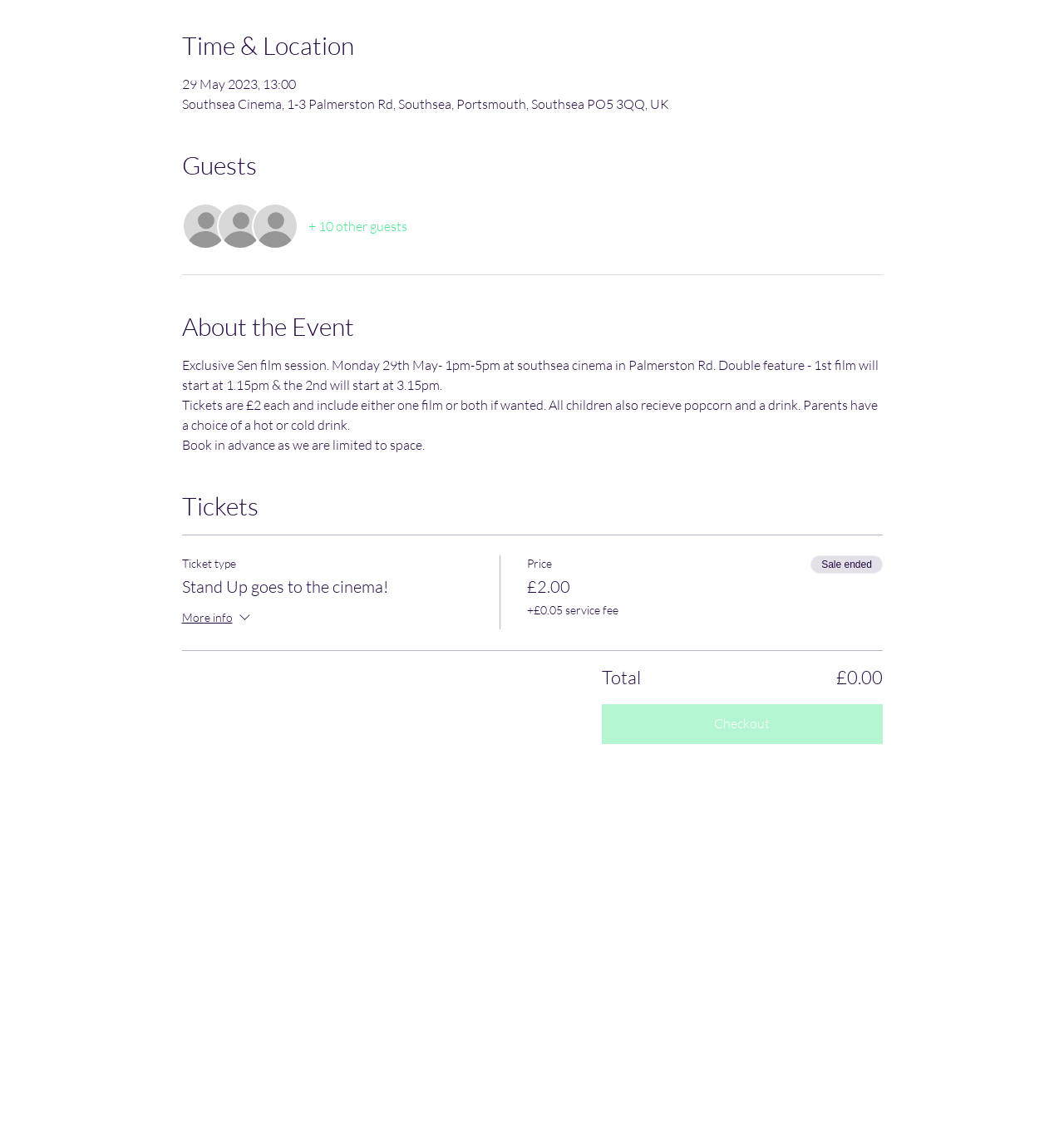Please reply with a single word or brief phrase to the question: 
How many films are shown in the event?

Two